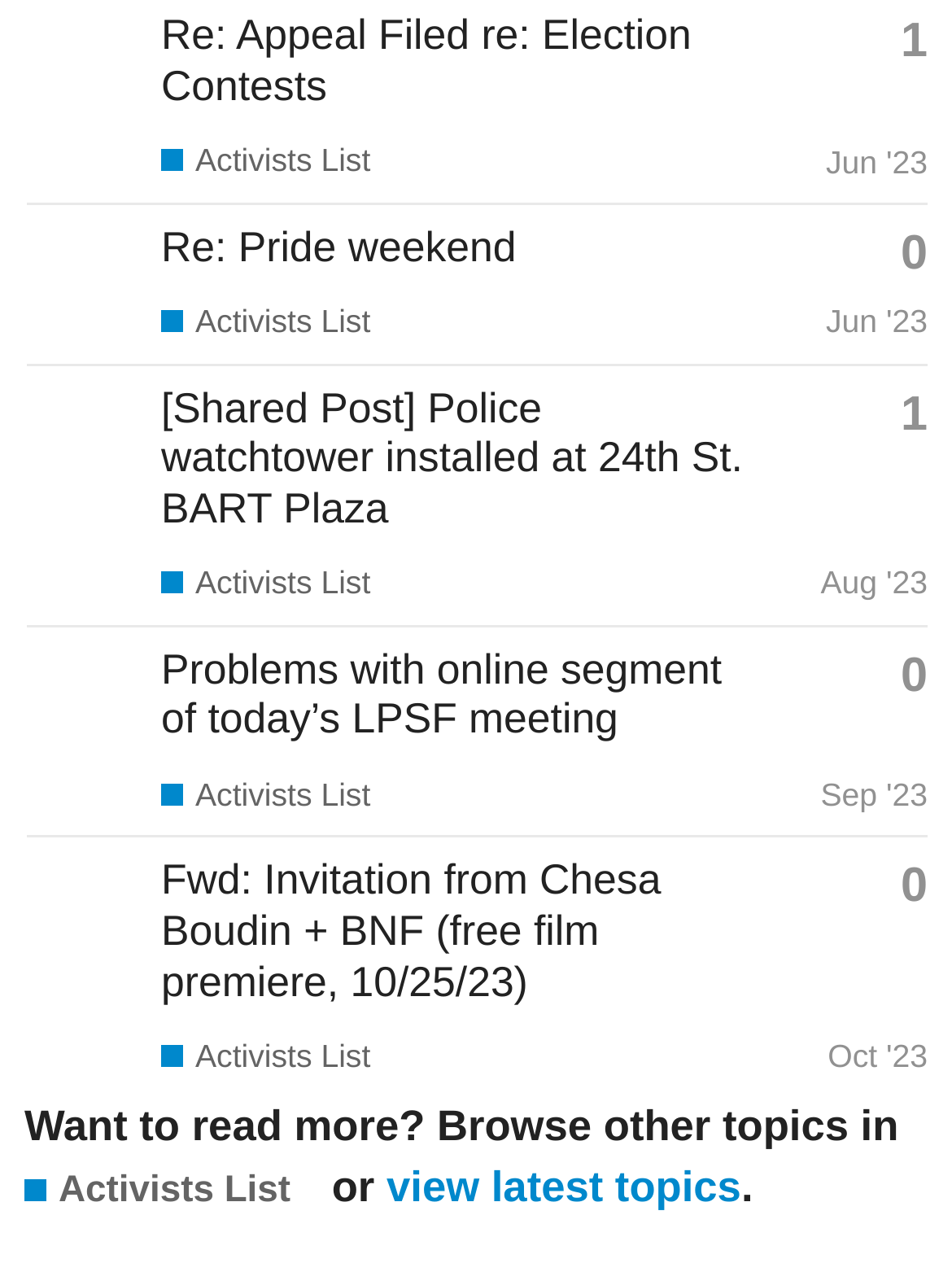Determine the bounding box coordinates of the region I should click to achieve the following instruction: "Search for something". Ensure the bounding box coordinates are four float numbers between 0 and 1, i.e., [left, top, right, bottom].

None